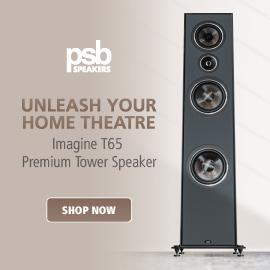Write a descriptive caption for the image, covering all notable aspects.

The image showcases the PSB Imagine T65 Premium Tower Speaker, designed for an exceptional home theater experience. This sleek tower speaker features a modern design, presenting a sophisticated profile with its three drivers strategically positioned to deliver outstanding sound quality. The promotional text encourages viewers to "Unleash Your Home Theatre," highlighting the speaker's capability to enhance audio performance in any entertainment setup. A clear "Shop Now" button invites potential buyers to explore more about this premium offering, making it an attractive choice for audiophiles seeking superior sound reproduction.